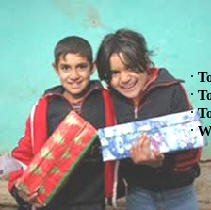What is the color of the wall behind the children?
Examine the screenshot and reply with a single word or phrase.

Teal